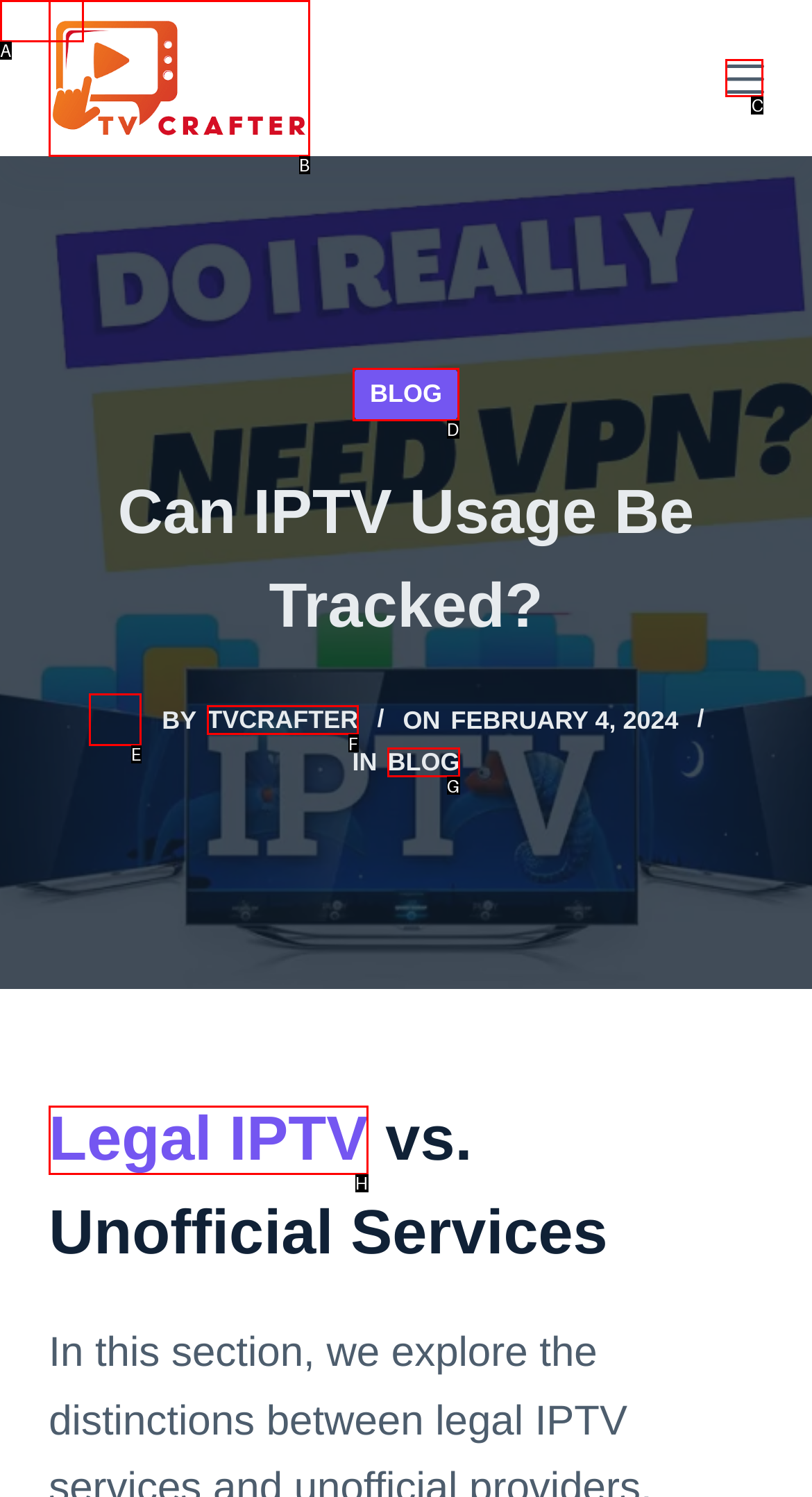Determine which option should be clicked to carry out this task: Visit the BLOG page
State the letter of the correct choice from the provided options.

D